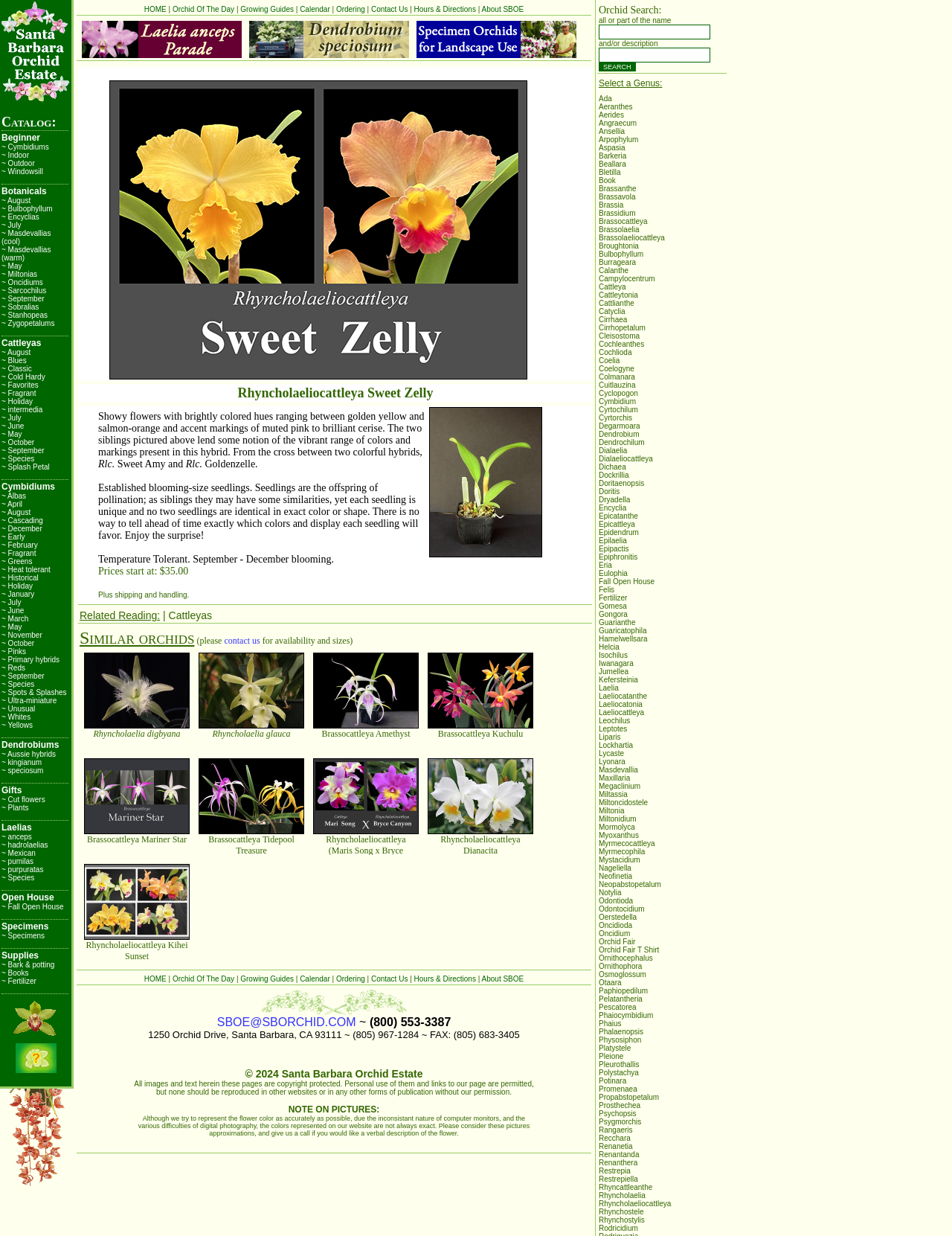Please specify the bounding box coordinates of the clickable region to carry out the following instruction: "View the 'Botanicals' section". The coordinates should be four float numbers between 0 and 1, in the format [left, top, right, bottom].

[0.002, 0.151, 0.049, 0.159]